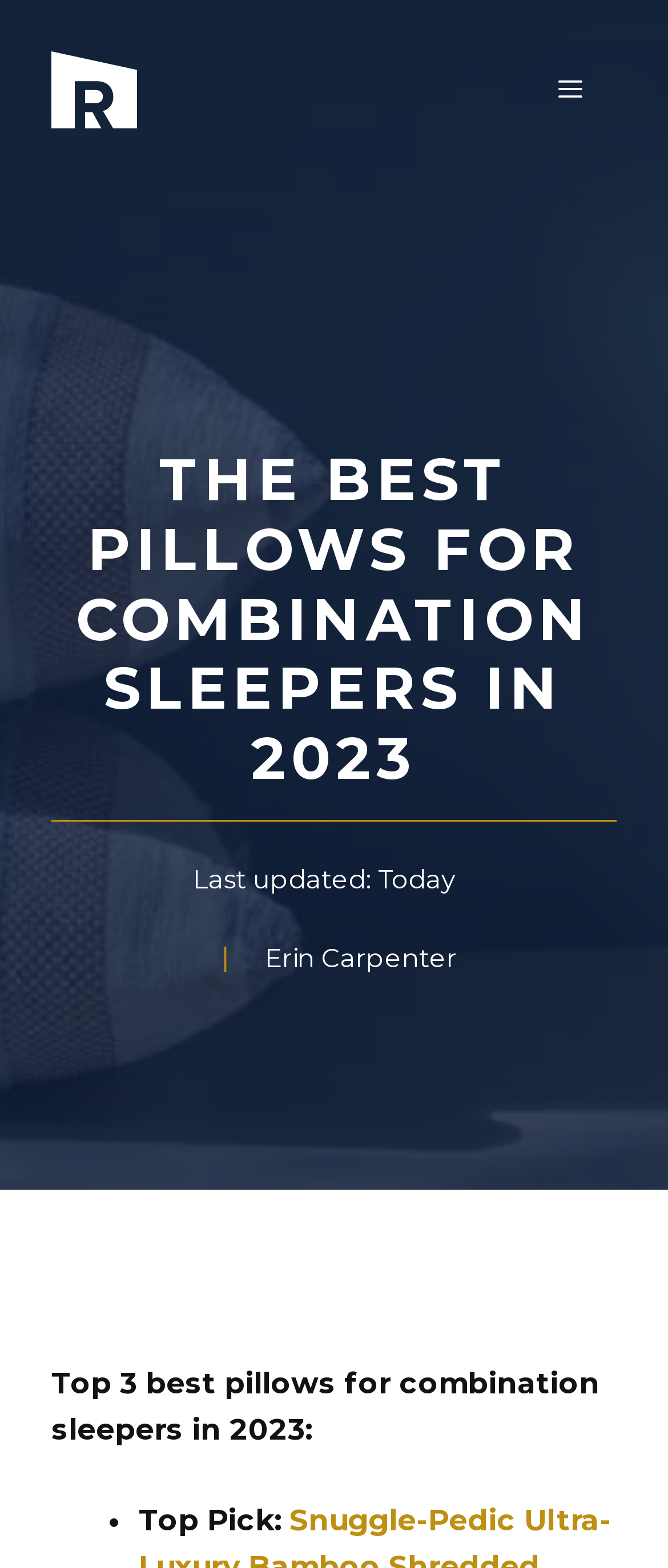Provide your answer in one word or a succinct phrase for the question: 
Who is the author of the article?

Erin Carpenter